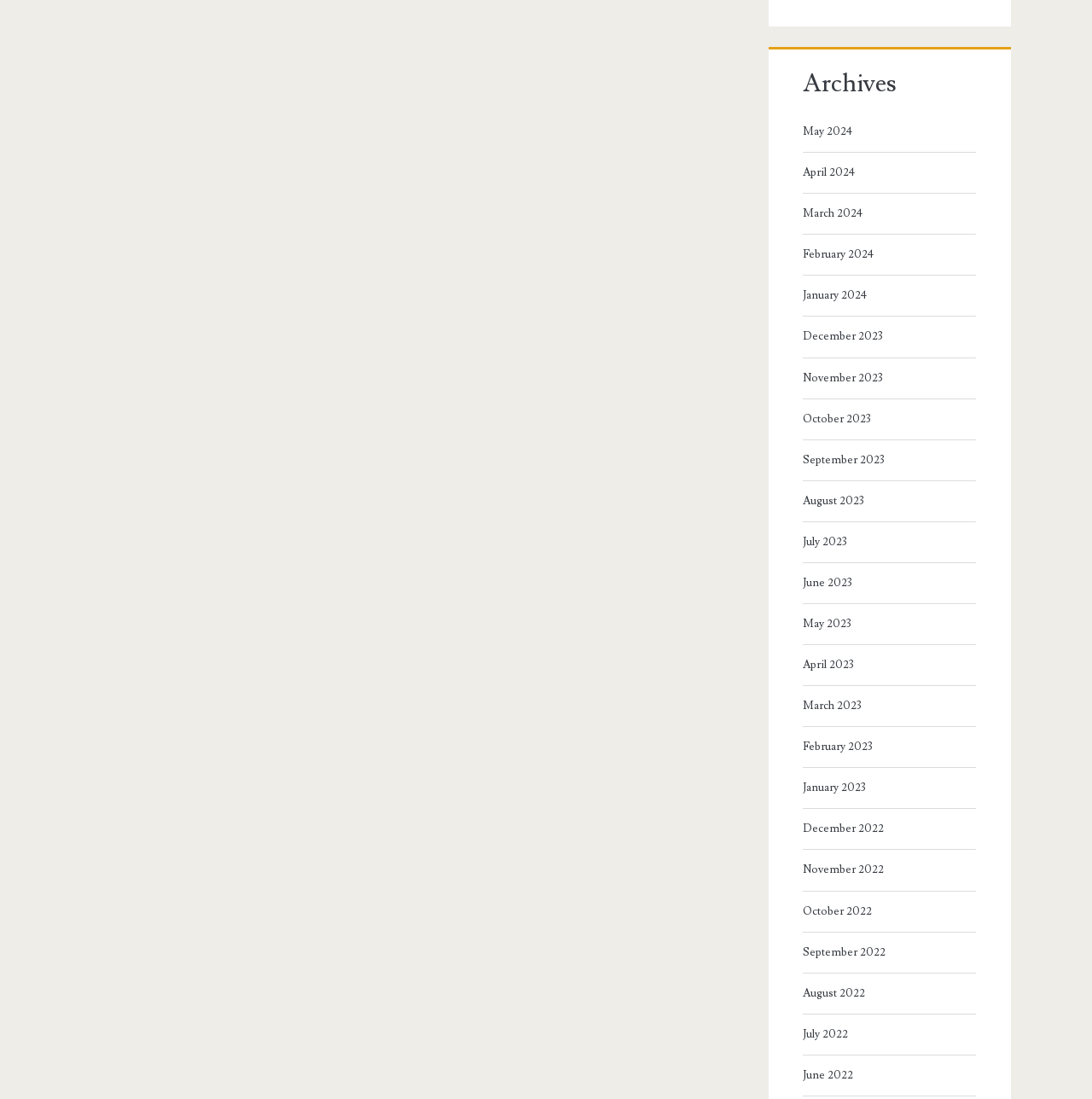Locate the coordinates of the bounding box for the clickable region that fulfills this instruction: "go to archives for April 2023".

[0.735, 0.596, 0.889, 0.614]